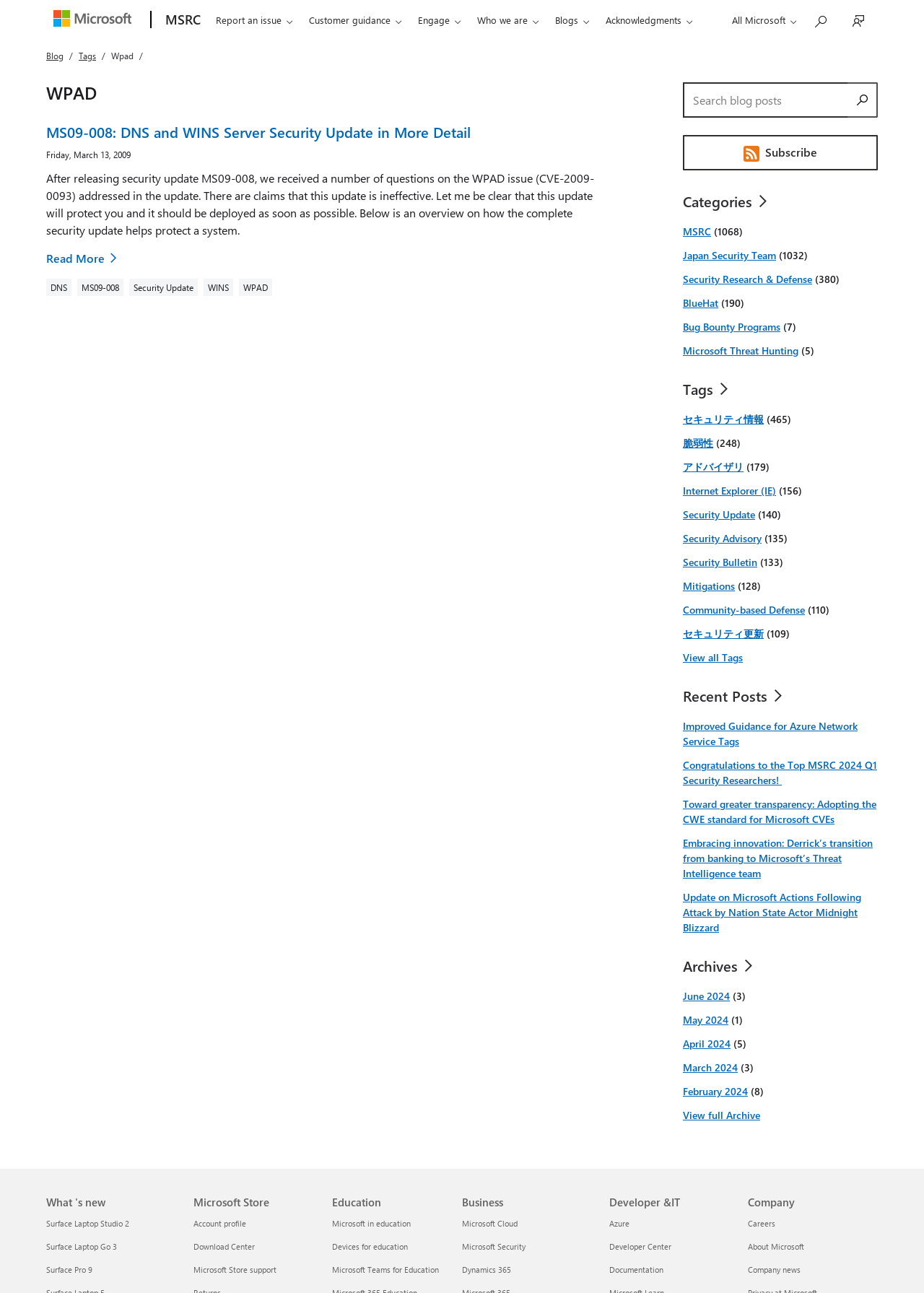What is the text of the button next to the search box?
Refer to the image and give a detailed response to the question.

I looked at the button element next to the search box and found that its text is 'Search'.